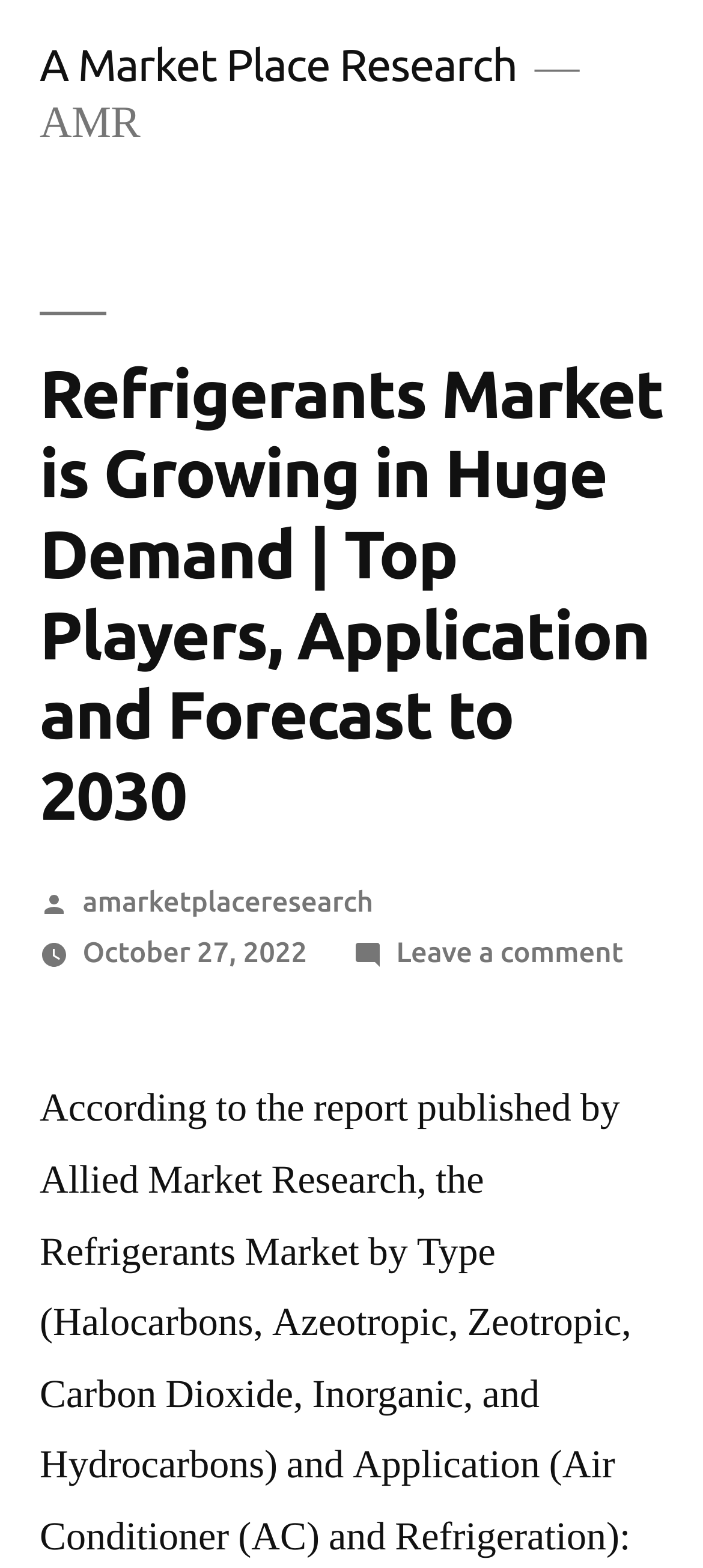Respond with a single word or phrase to the following question: Who posted the article?

amarketplaceresearch